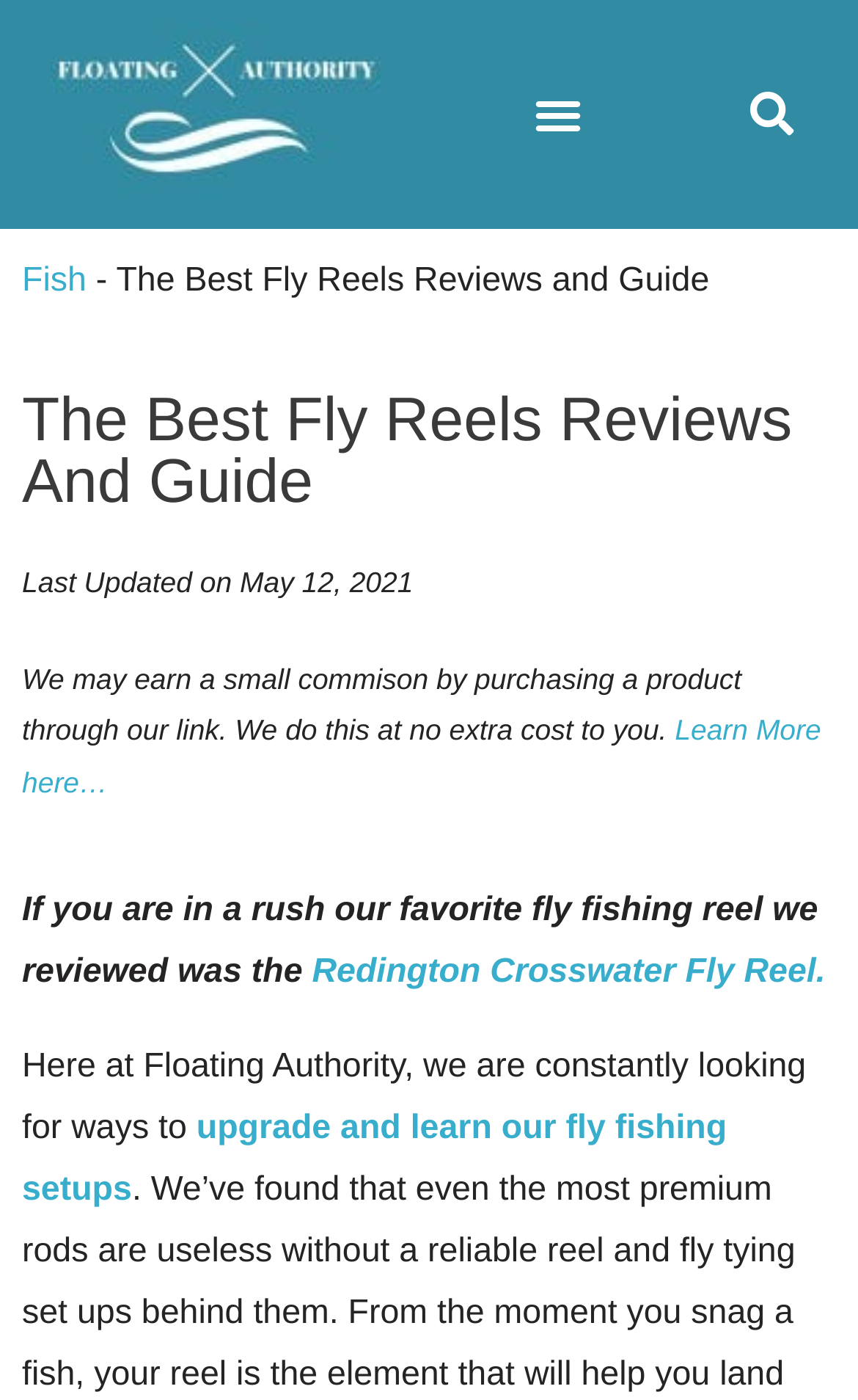Determine the webpage's heading and output its text content.

The Best Fly Reels Reviews And Guide